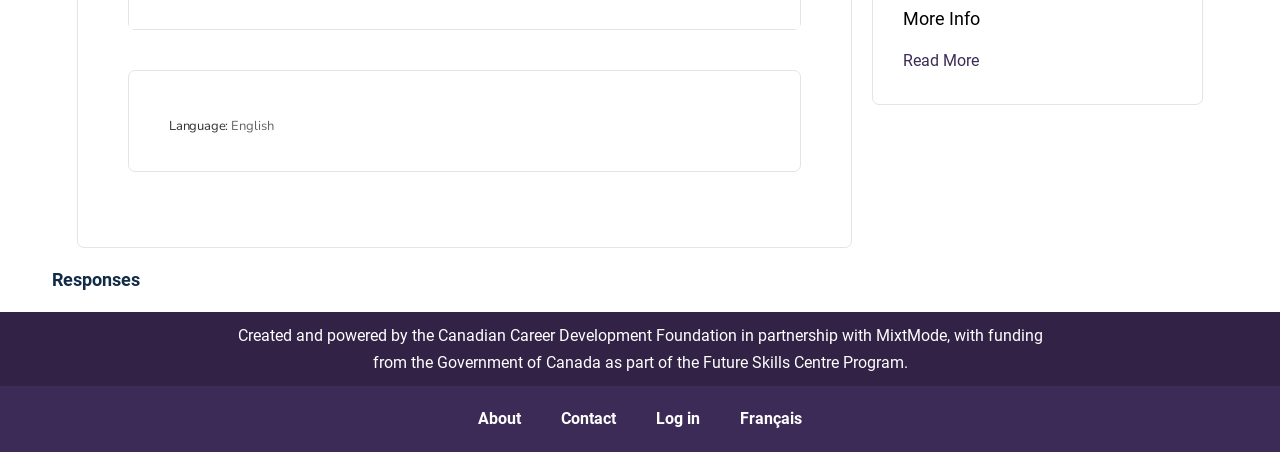Utilize the details in the image to give a detailed response to the question: What is the name of the foundation that created the website?

The answer can be found by looking at the bottom of the webpage, where it says 'Created and powered by the Canadian Career Development Foundation'.